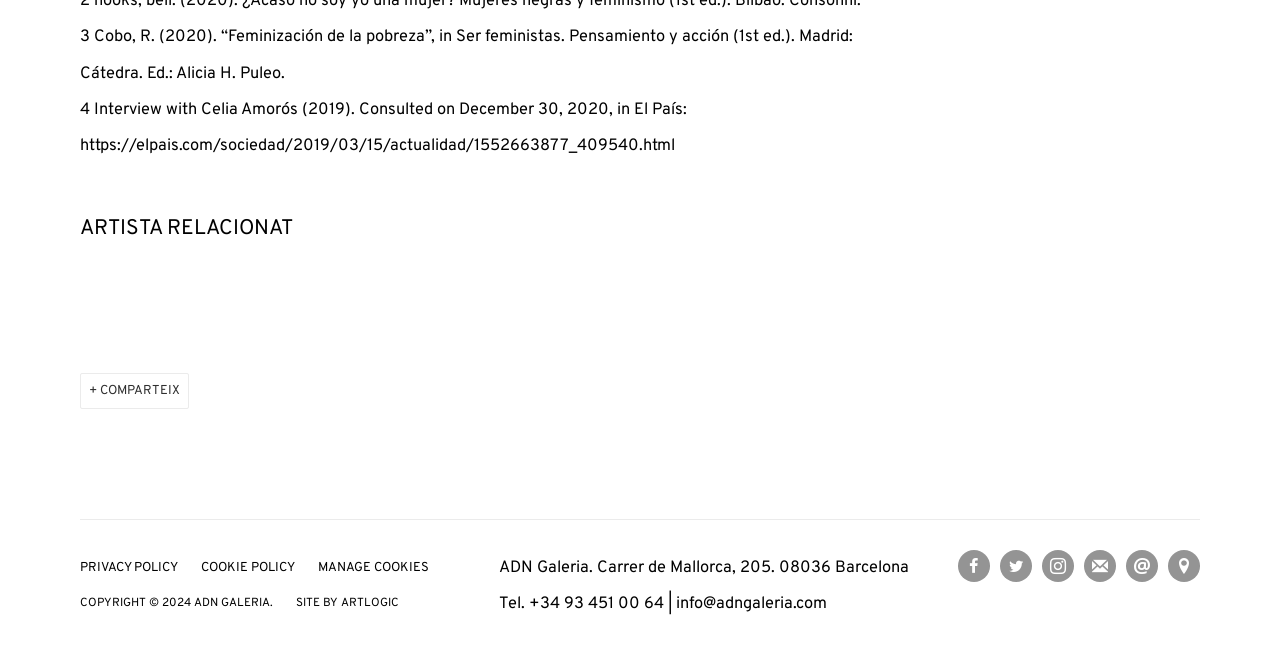Find the bounding box coordinates of the clickable area that will achieve the following instruction: "Click on the artist María María Acha-Kutscher".

[0.062, 0.543, 0.338, 0.619]